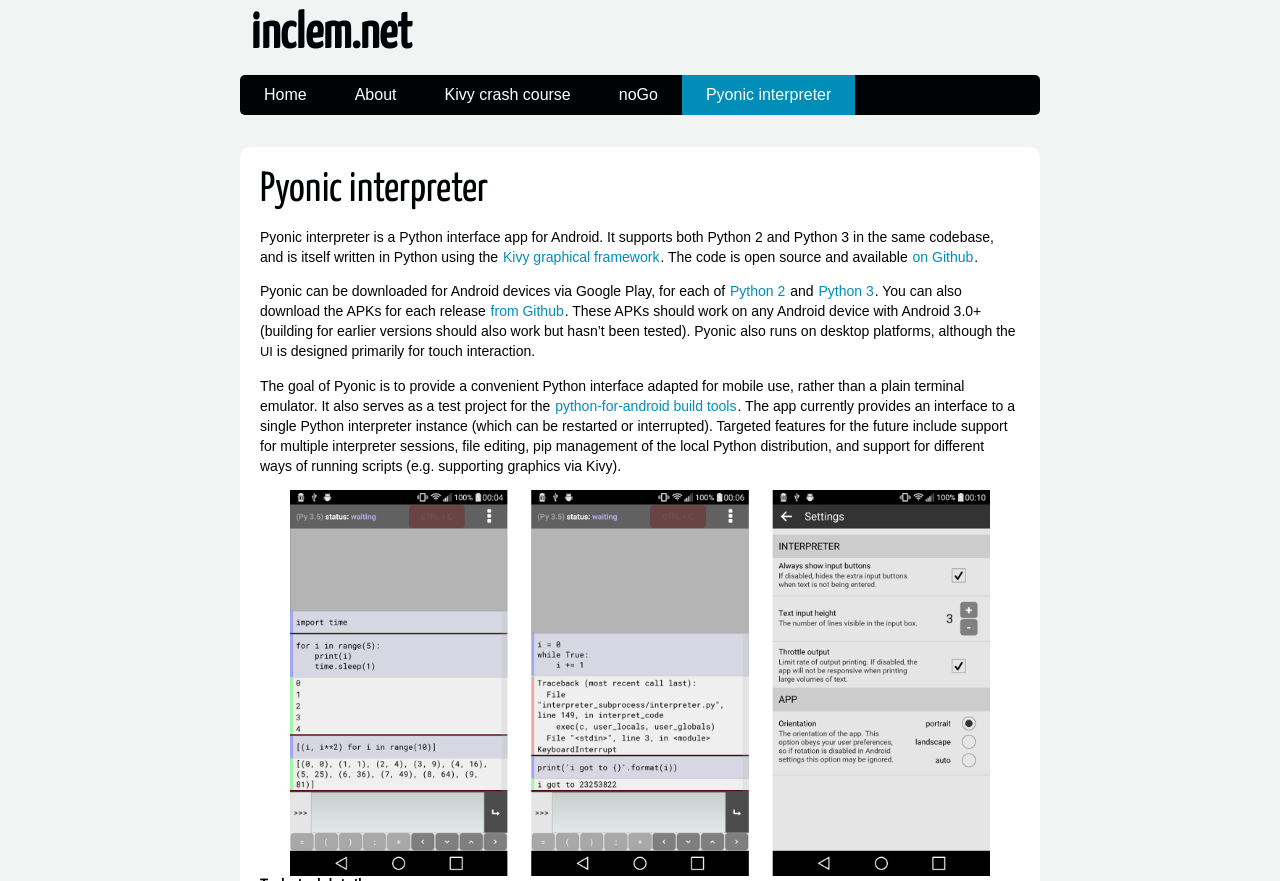Create a full and detailed caption for the entire webpage.

The webpage is about Pyonic interpreter, a Python interface app for Android devices. At the top, there are five links: "Home", "About", "Kivy crash course", "noGo", and "Pyonic interpreter". Below these links, there is a heading that reads "Pyonic interpreter". 

Under the heading, there is a paragraph of text that describes Pyonic interpreter as a Python interface app that supports both Python 2 and Python 3 in the same codebase. The text also mentions that the app is written in Python using the Kivy graphical framework, and the code is open source and available on Github.

Following this paragraph, there is another paragraph that explains how Pyonic can be downloaded for Android devices via Google Play, for each of Python 2 and Python 3. Additionally, the APKs for each release can be downloaded from Github. 

The webpage also mentions that Pyonic runs on desktop platforms, although the UI is designed primarily for touch interaction. The goal of Pyonic is to provide a convenient Python interface adapted for mobile use, rather than a plain terminal emulator. 

There is an image at the bottom of the page, which shows three screenshots of Pyonic interpreter 0.7.